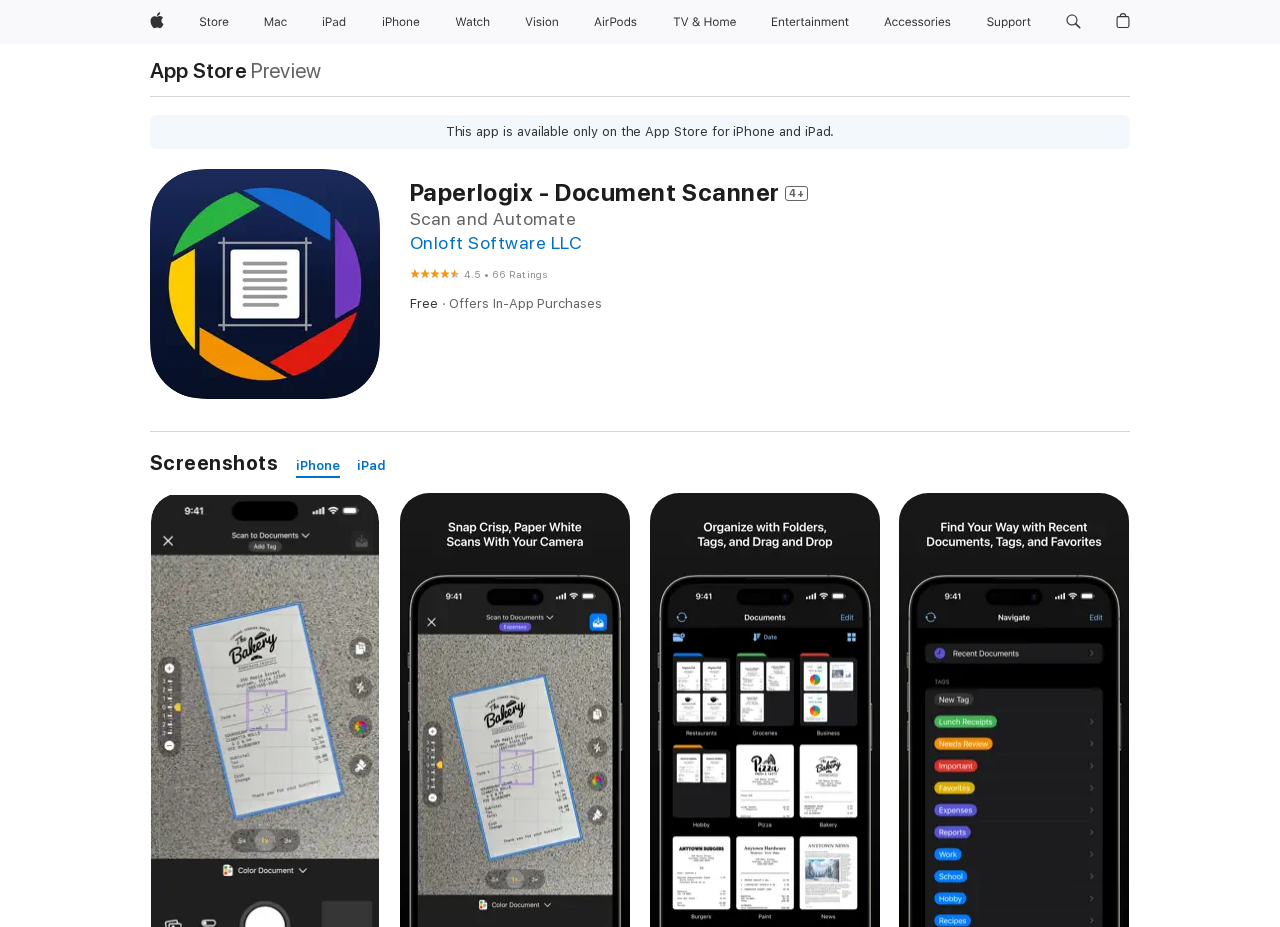Please find and report the bounding box coordinates of the element to click in order to perform the following action: "Search apple.com". The coordinates should be expressed as four float numbers between 0 and 1, in the format [left, top, right, bottom].

[0.826, 0.0, 0.851, 0.047]